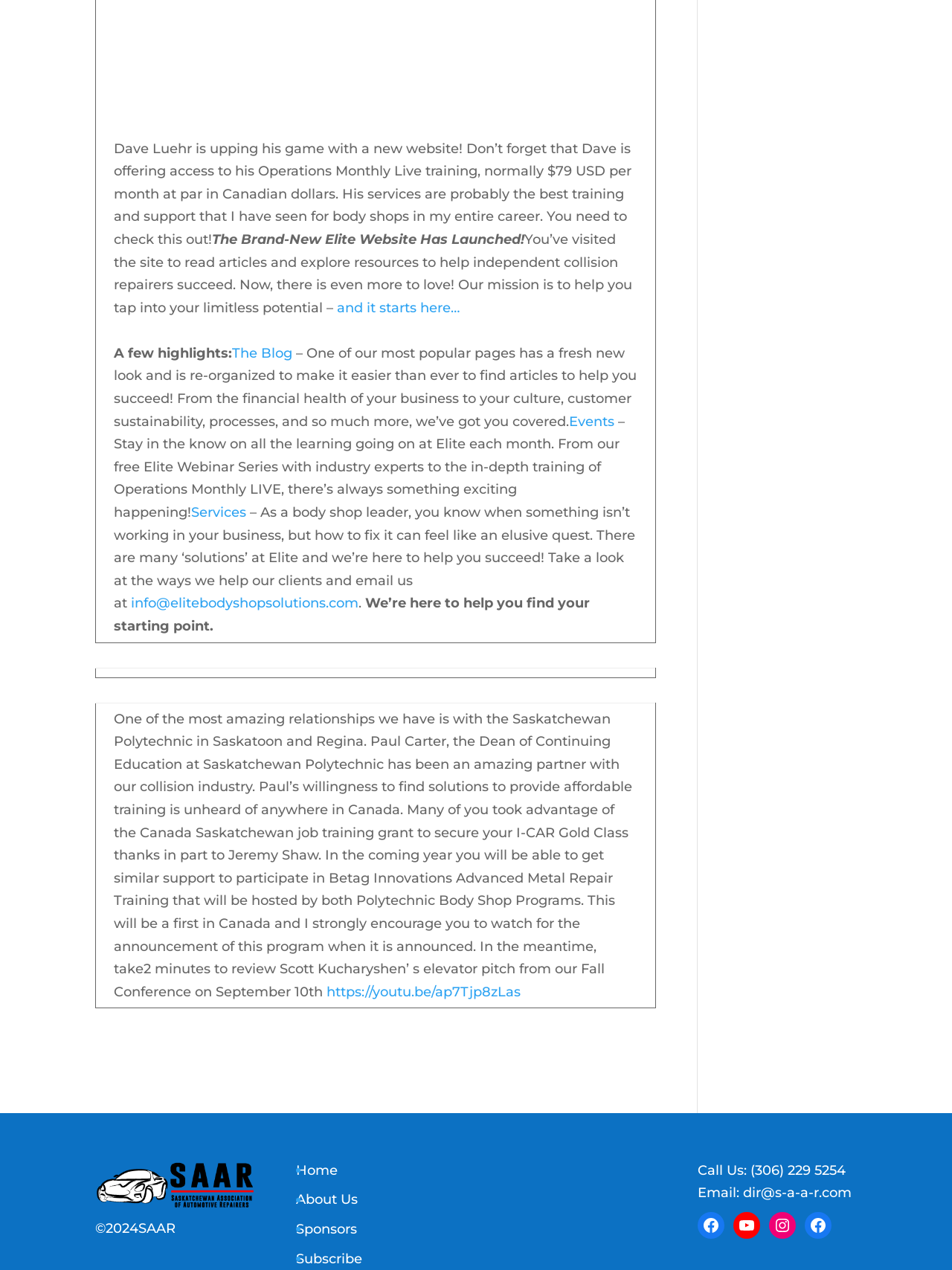Please determine the bounding box coordinates of the element's region to click for the following instruction: "Click on 'The Blog'".

[0.244, 0.272, 0.307, 0.284]